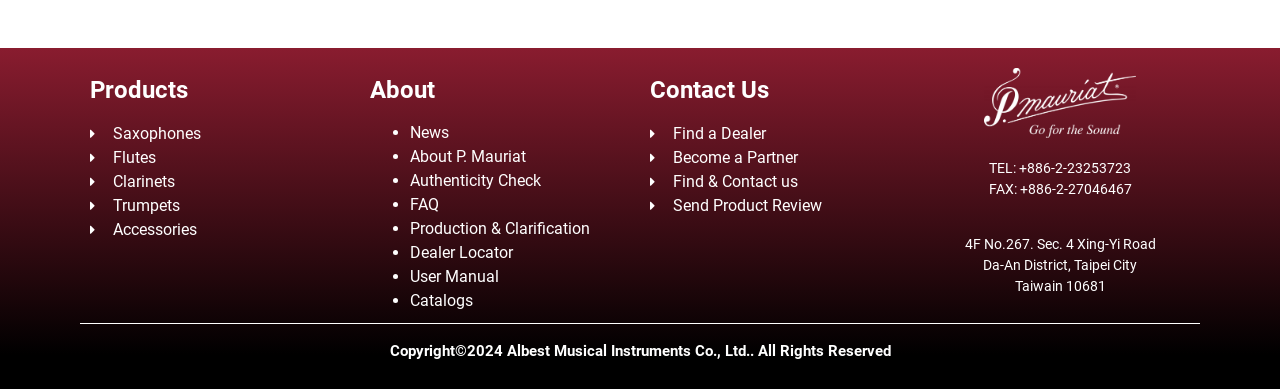Determine the bounding box coordinates of the region that needs to be clicked to achieve the task: "Check the FAQ".

[0.32, 0.5, 0.343, 0.549]